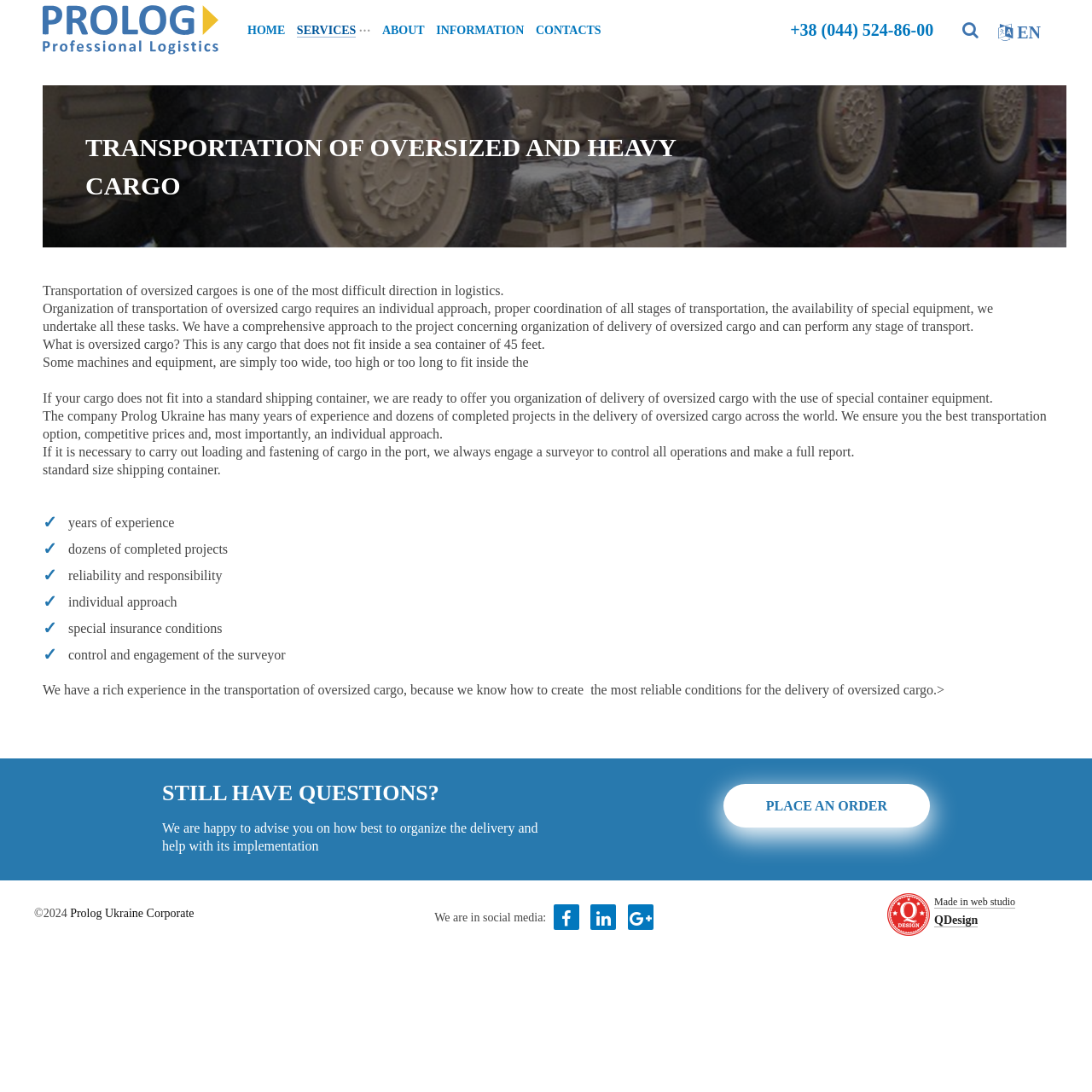Determine the bounding box coordinates of the section I need to click to execute the following instruction: "Call the phone number". Provide the coordinates as four float numbers between 0 and 1, i.e., [left, top, right, bottom].

[0.724, 0.019, 0.855, 0.037]